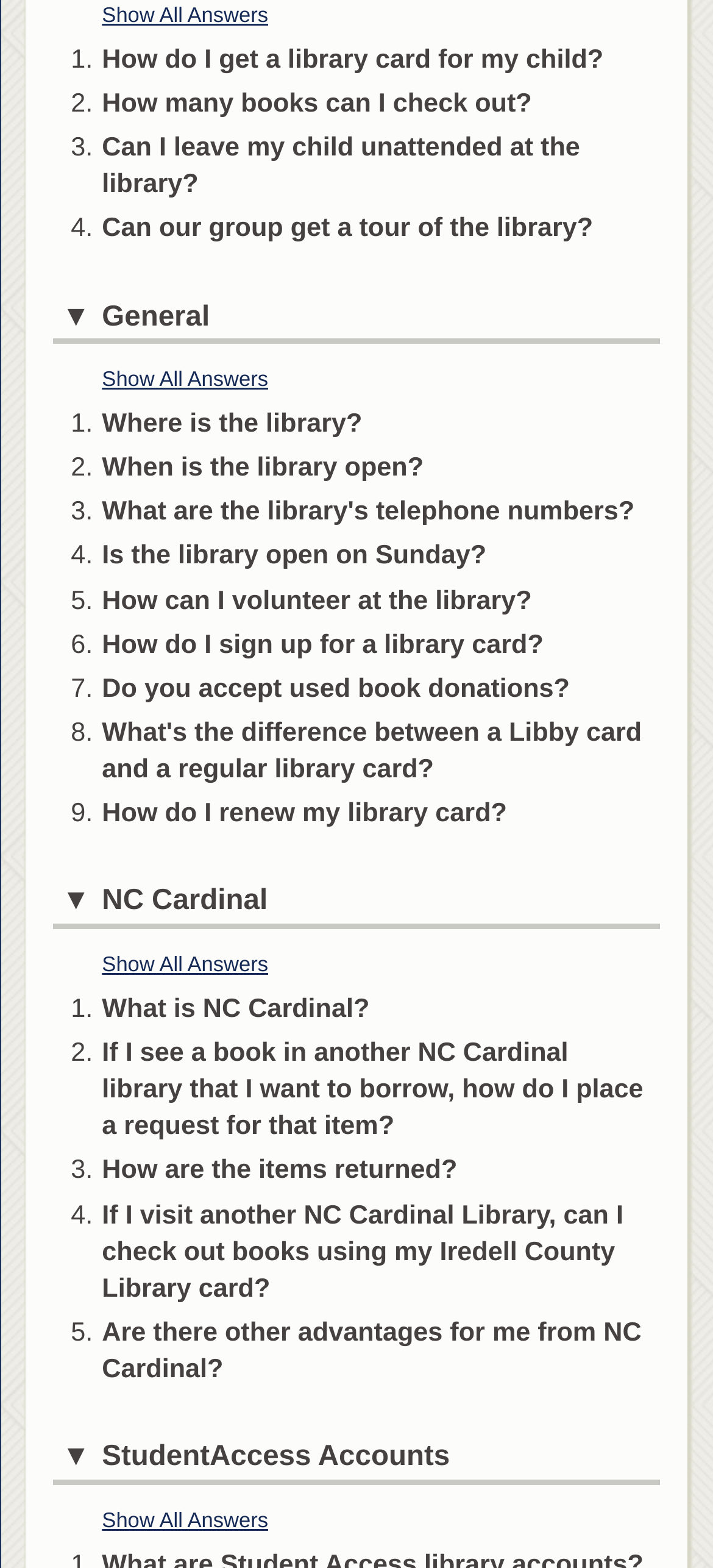Give a one-word or phrase response to the following question: How many questions are listed under General?

9